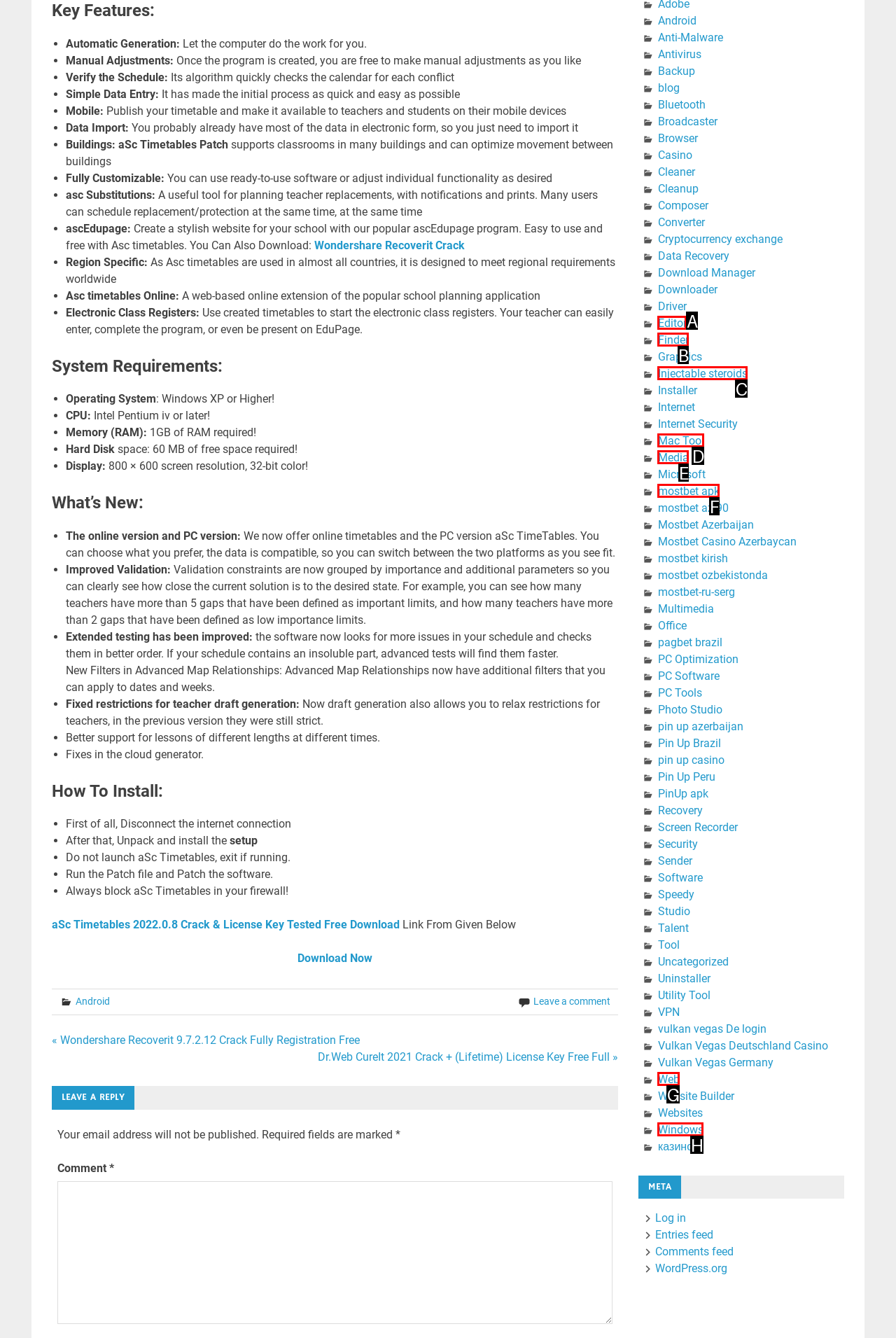Please identify the UI element that matches the description: mostbet apk
Respond with the letter of the correct option.

F